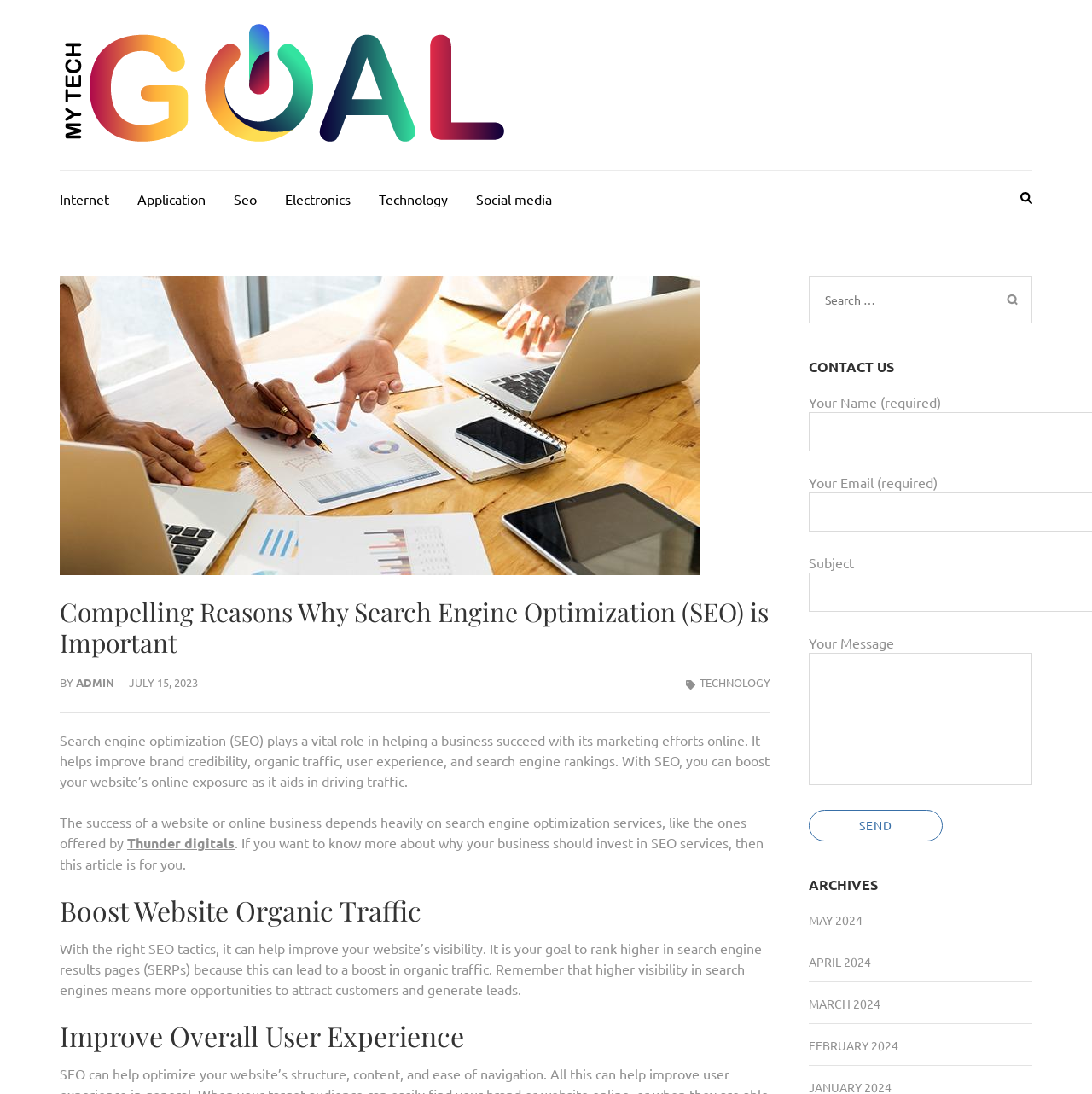Refer to the image and provide an in-depth answer to the question:
What is the purpose of SEO?

According to the webpage, SEO plays a vital role in helping a business succeed with its marketing efforts online. It helps improve brand credibility, organic traffic, user experience, and search engine rankings. Therefore, one of the purposes of SEO is to improve brand credibility.